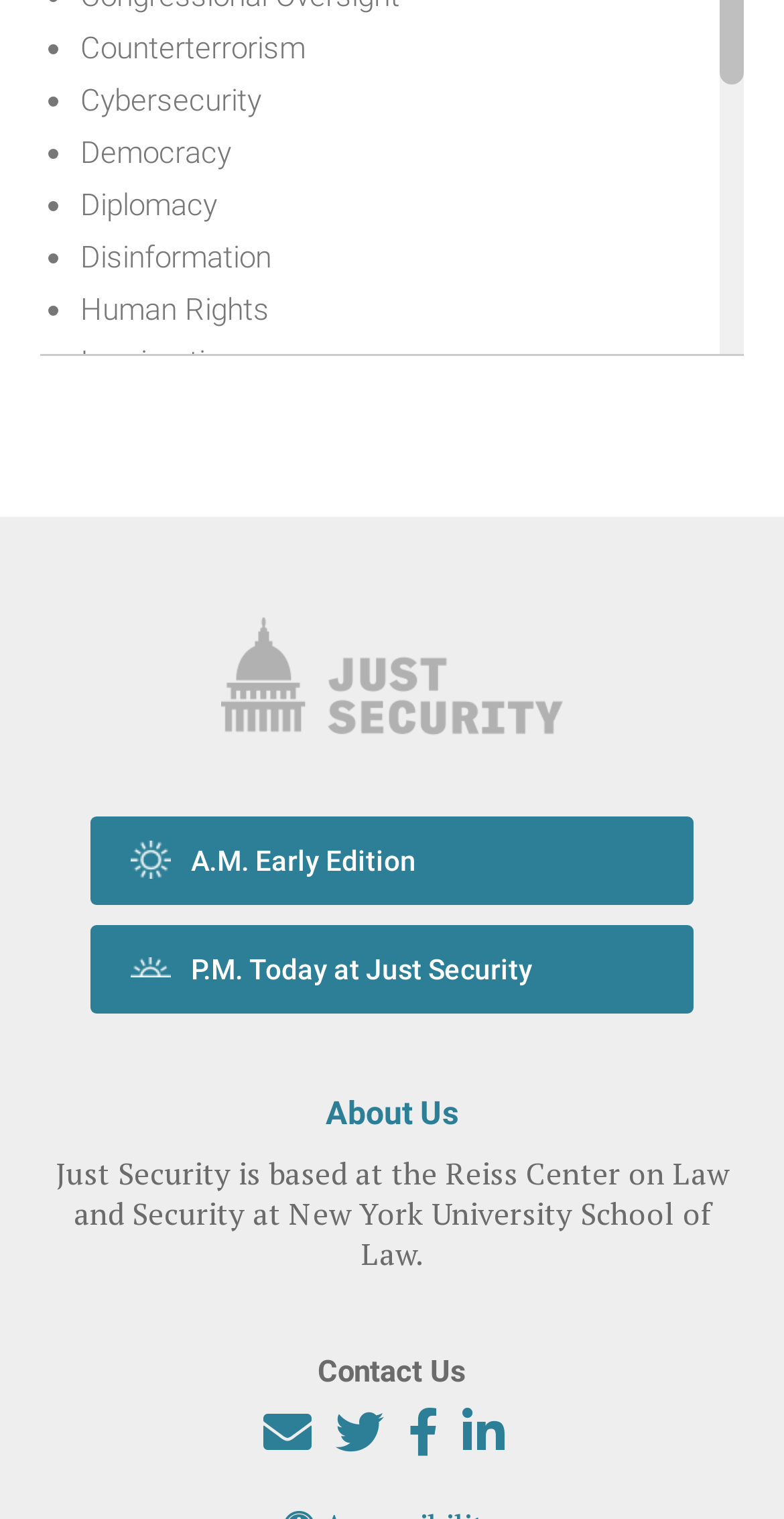Refer to the image and provide an in-depth answer to the question:
How many authors are there for the article on AI Governance?

I looked for the article on AI Governance and found the heading 'Introducing the Symposium on AI Governance: Power, Justice, and the Limits of the Law'. The author of this article is Brianna Rosen, and there is only one author mentioned.